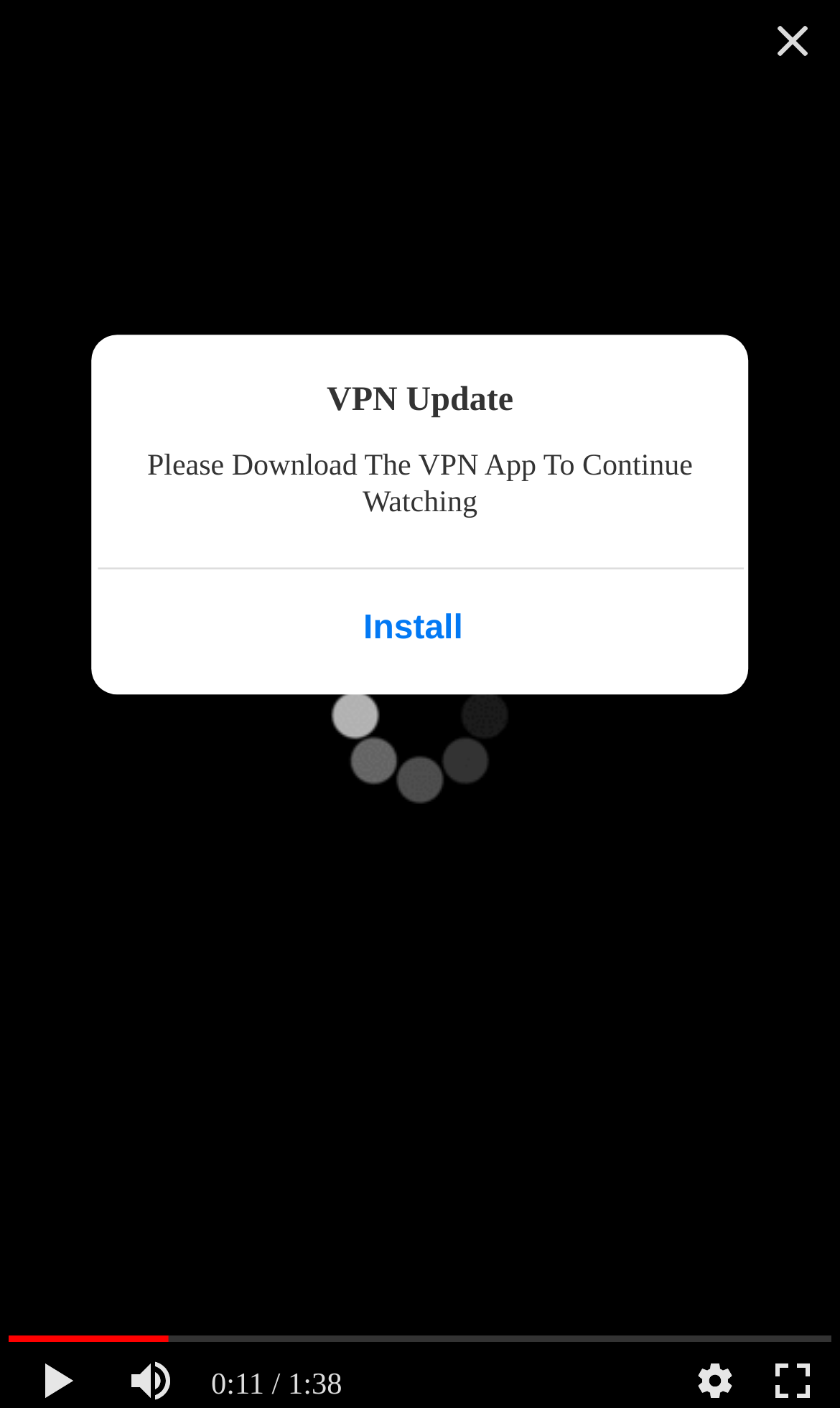What is the genre of the manga?
Please look at the screenshot and answer in one word or a short phrase.

Action